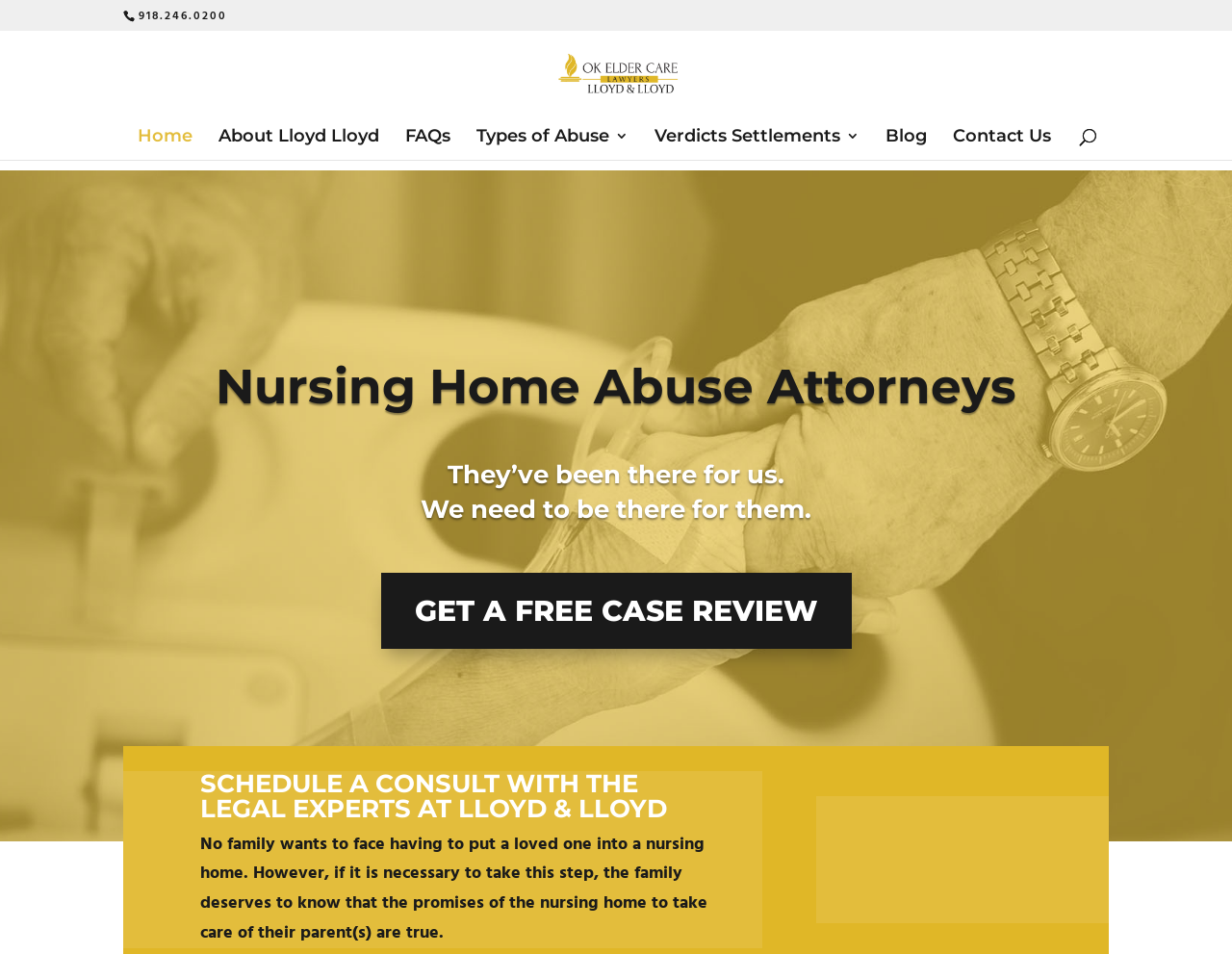Answer this question in one word or a short phrase: What is the phone number at the top of the page?

918.246.0200